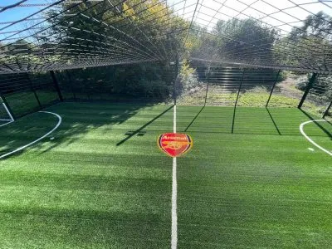Give a short answer using one word or phrase for the question:
What type of surface is the pitch made of?

Synthetic